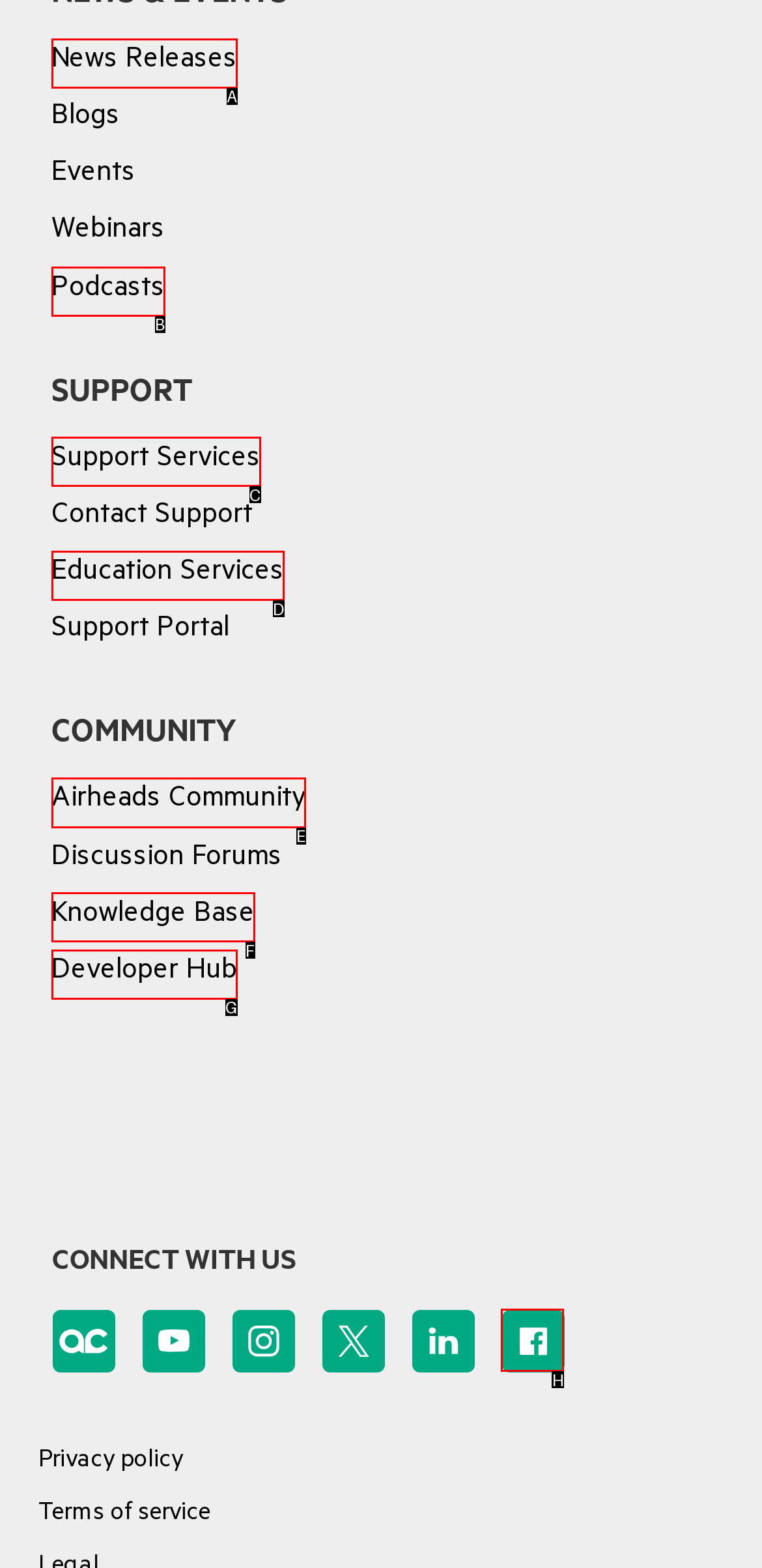Please identify the correct UI element to click for the task: Switch to Mobile view Respond with the letter of the appropriate option.

None